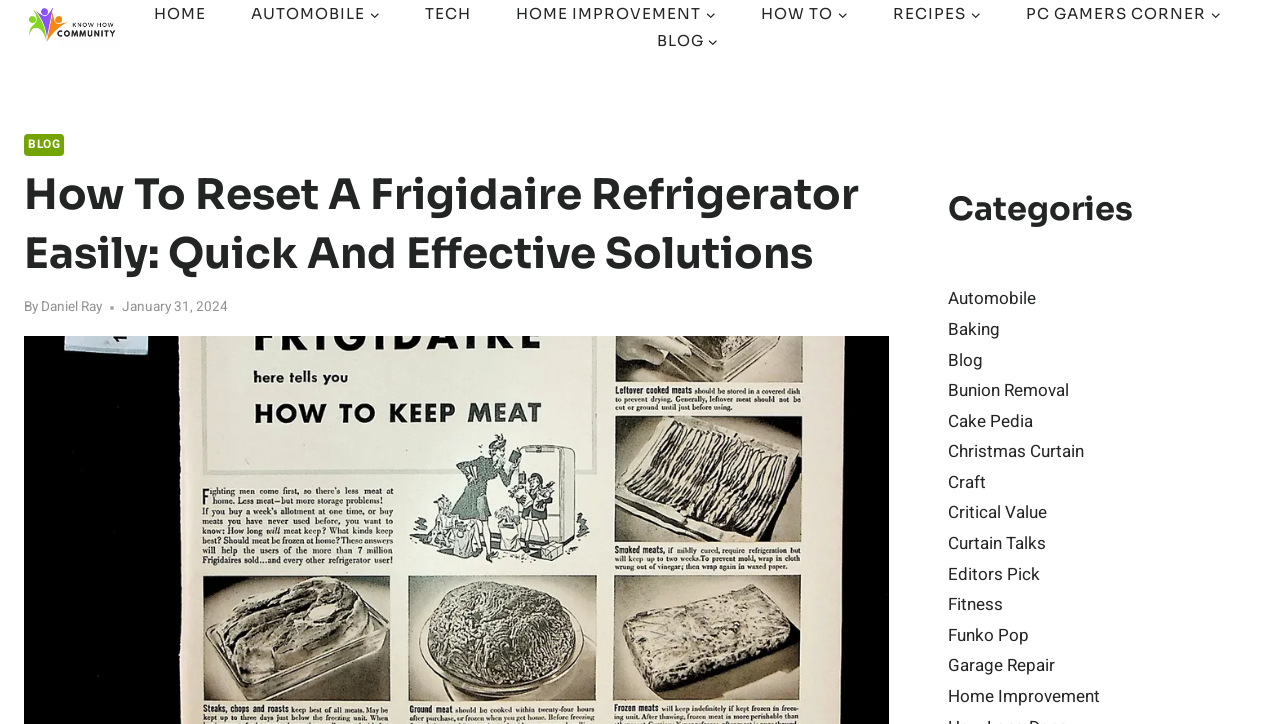Predict the bounding box of the UI element based on this description: "Baking".

[0.741, 0.438, 0.781, 0.472]